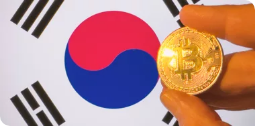Explain the image thoroughly, highlighting all key elements.

The image captures a hand holding a physical golden Bitcoin in front of the South Korean national flag. The flag features a central yin-yang symbol with blue and red halves, set against a white background. This striking visual blends the concept of cryptocurrency with national identity, highlighting South Korea's growing interest in digital currencies. The context suggests a connection to recent discussions surrounding the country’s plans for a Central Bank Digital Currency (CBDC), as well as its ongoing exploration of blockchain technology and financial innovation.